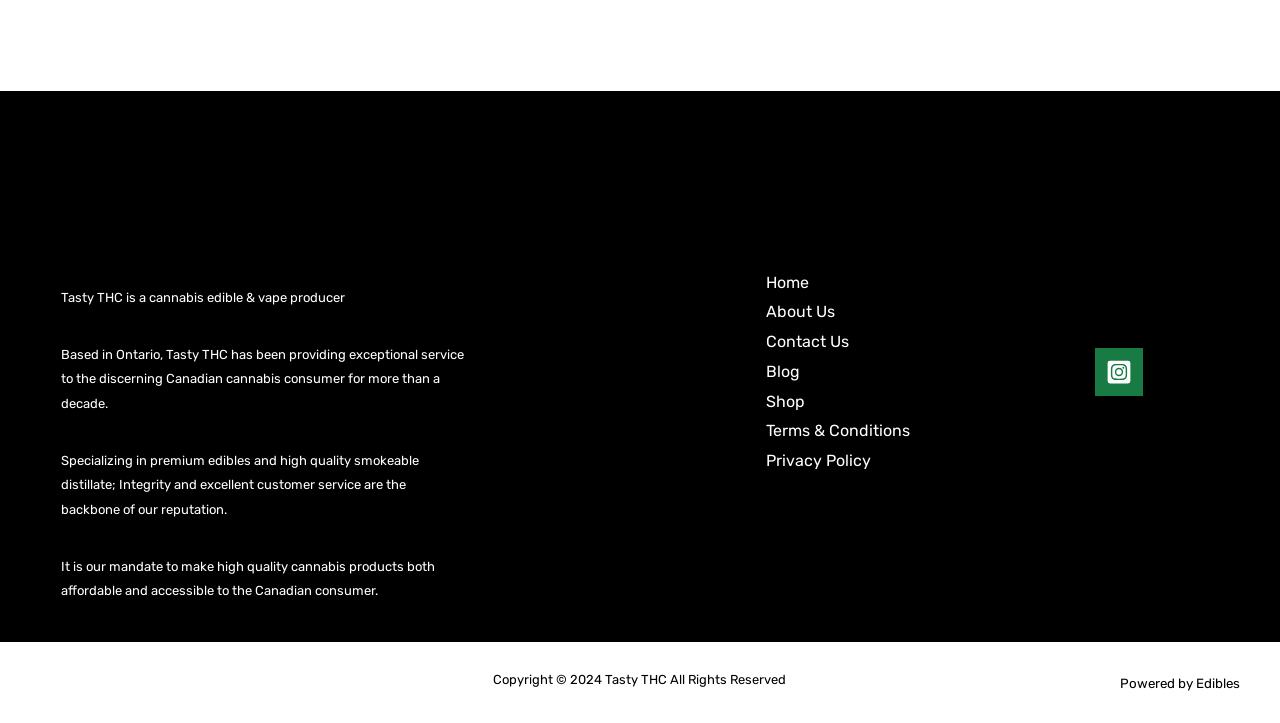Please provide a short answer using a single word or phrase for the question:
What is the social media platform linked?

Instagram